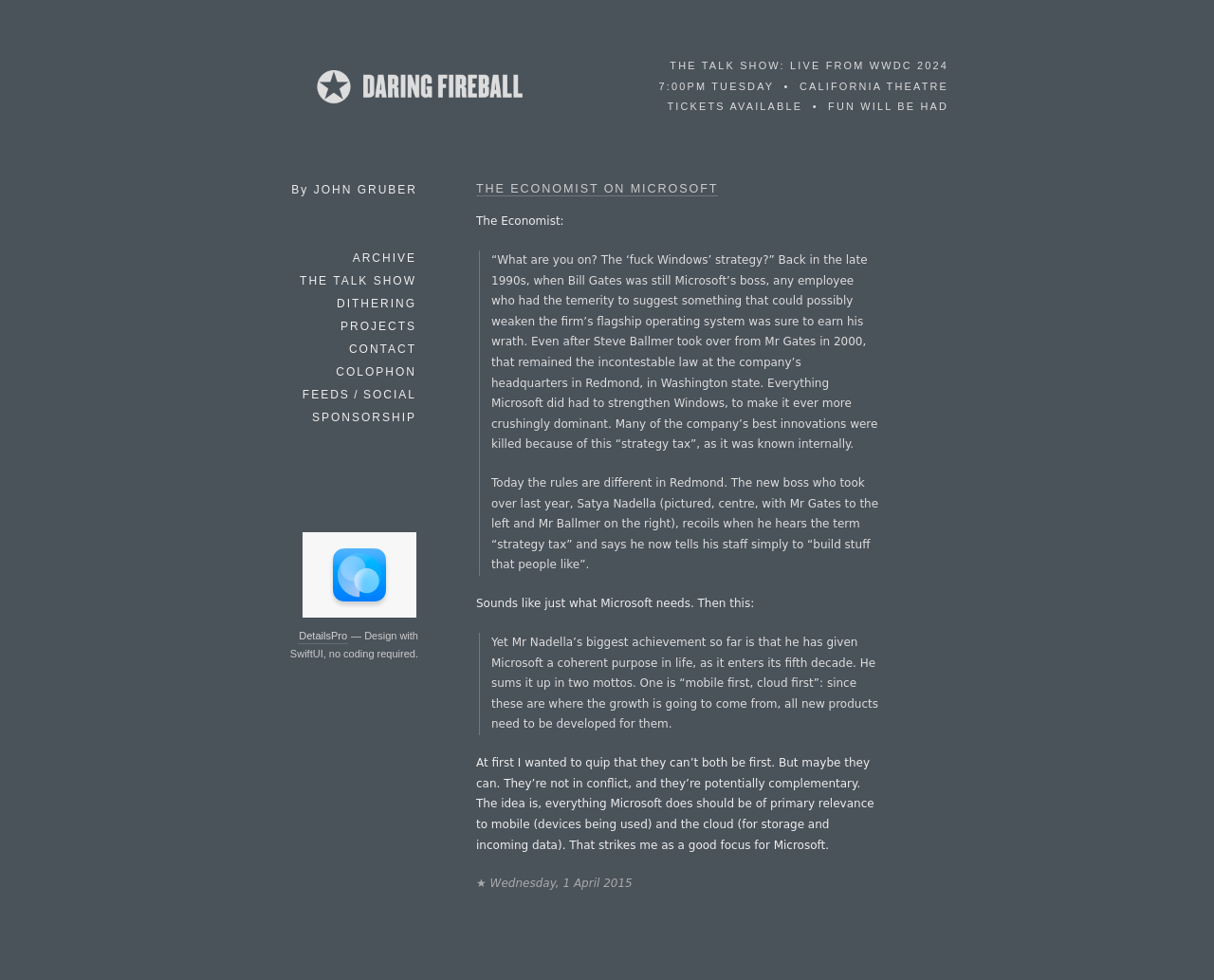Explain in detail what is displayed on the webpage.

The webpage is a blog post titled "Daring Fireball: The Economist on Microsoft". At the top, there is a prominent link to "THE TALK SHOW: LIVE FROM WWDC 2024" with a ticket availability notice. Below this, the blog's title "Daring Fireball" is displayed with an accompanying image. The author's name, "JOHN GRUBER", is written next to the title.

On the left side, there is a vertical menu with links to "ARCHIVE", "THE TALK SHOW", "DITHERING", "PROJECTS", "CONTACT", "COLOPHON", "FEEDS / SOCIAL", and "SPONSORSHIP". Below this menu, there is a link to "DetailsPro" with an image, and another link to "DetailsPro" with a description "Design with SwiftUI, no coding required".

The main content of the blog post is on the right side, which discusses an article from The Economist about Microsoft. The article is divided into two blockquotes, with the first one describing Microsoft's past strategy of prioritizing Windows and the second one discussing the company's new direction under Satya Nadella. The article is interspersed with the author's comments and opinions.

At the bottom of the page, there is a timestamp "Wednesday, 1 April 2015" and a star symbol "★".